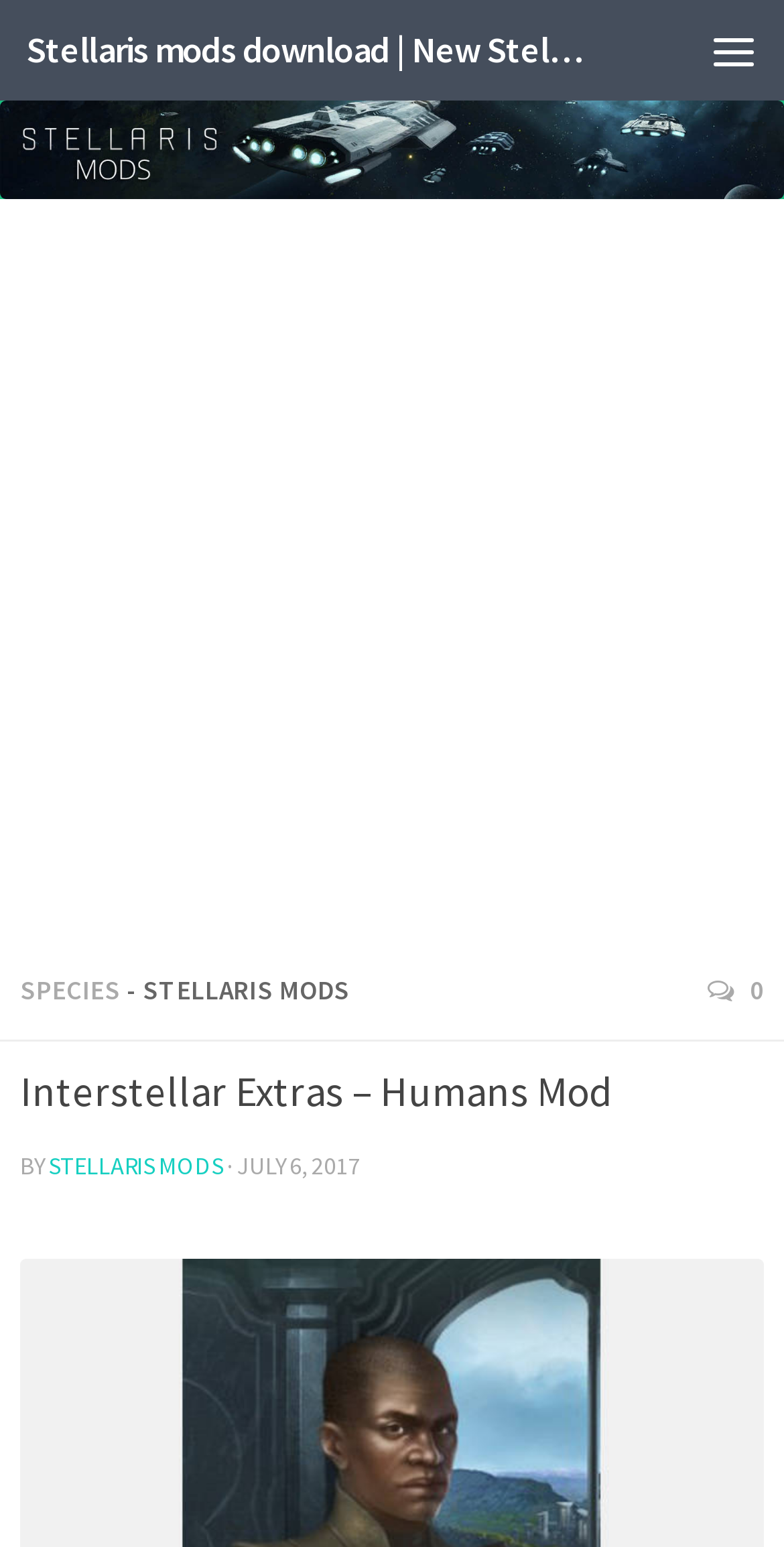Write an exhaustive caption that covers the webpage's main aspects.

The webpage is about Stellaris mods, specifically the "Interstellar Extras – Humans Mod". At the top left, there is a link to "Stellaris mods download | New Stellaris mods". To the right of this link, there is a menu. Below the menu, there is another link to "Stellaris mods download | New Stellaris mods" with an accompanying image. 

The main content of the webpage starts below these links, taking up most of the page. There is an advertisement iframe in the middle of the page. Above the advertisement, there are three links: "SPECIES" on the left, a link with a gear icon on the right, and a heading "Interstellar Extras – Humans Mod" spanning across the top. 

Below the heading, there is a section with text "BY" on the left, a link to "STELLARIS MODS" in the middle, and a time stamp "JULY 6, 2017" on the right, separated by a dot.